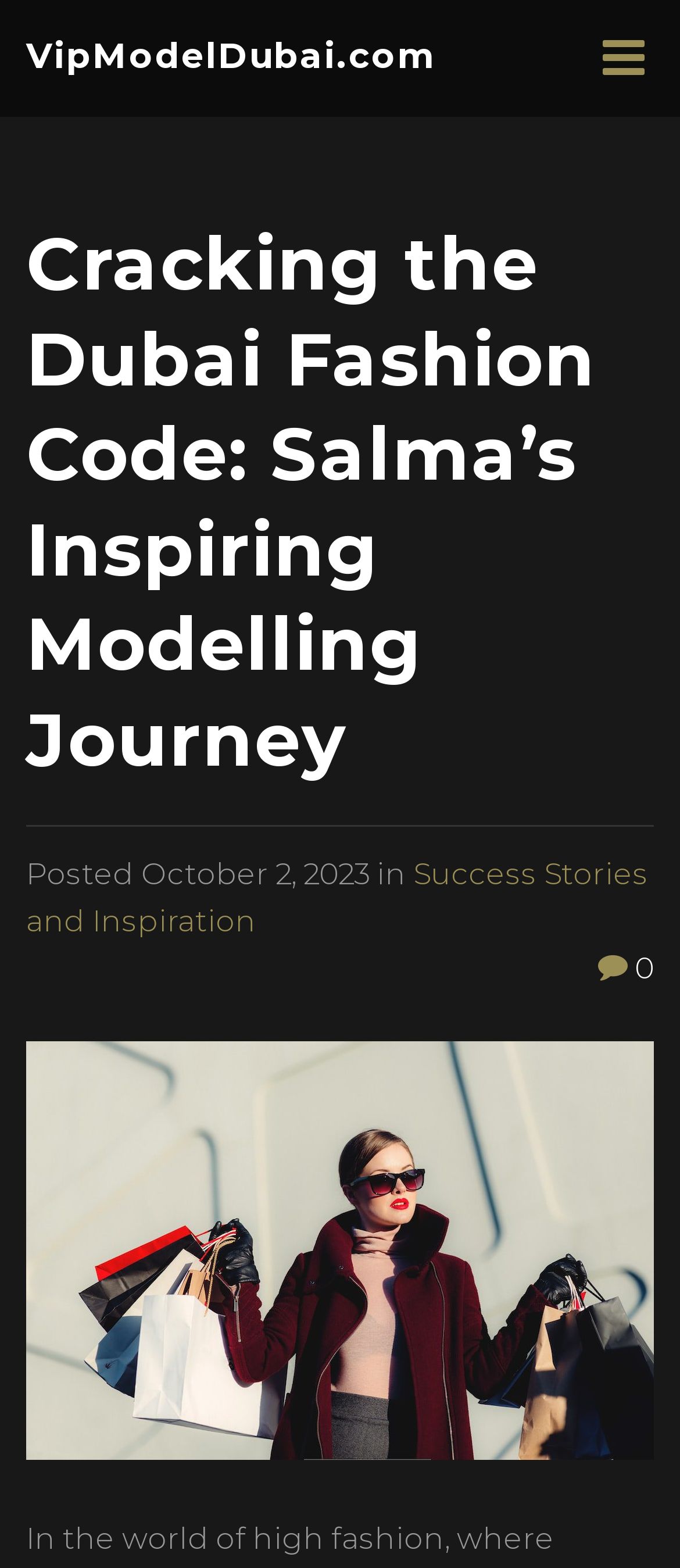How many likes does the article have?
Provide an in-depth answer to the question, covering all aspects.

I found the number of likes by looking at the link element that contains the icon '' and the text '0'. This suggests that the article has 0 likes.